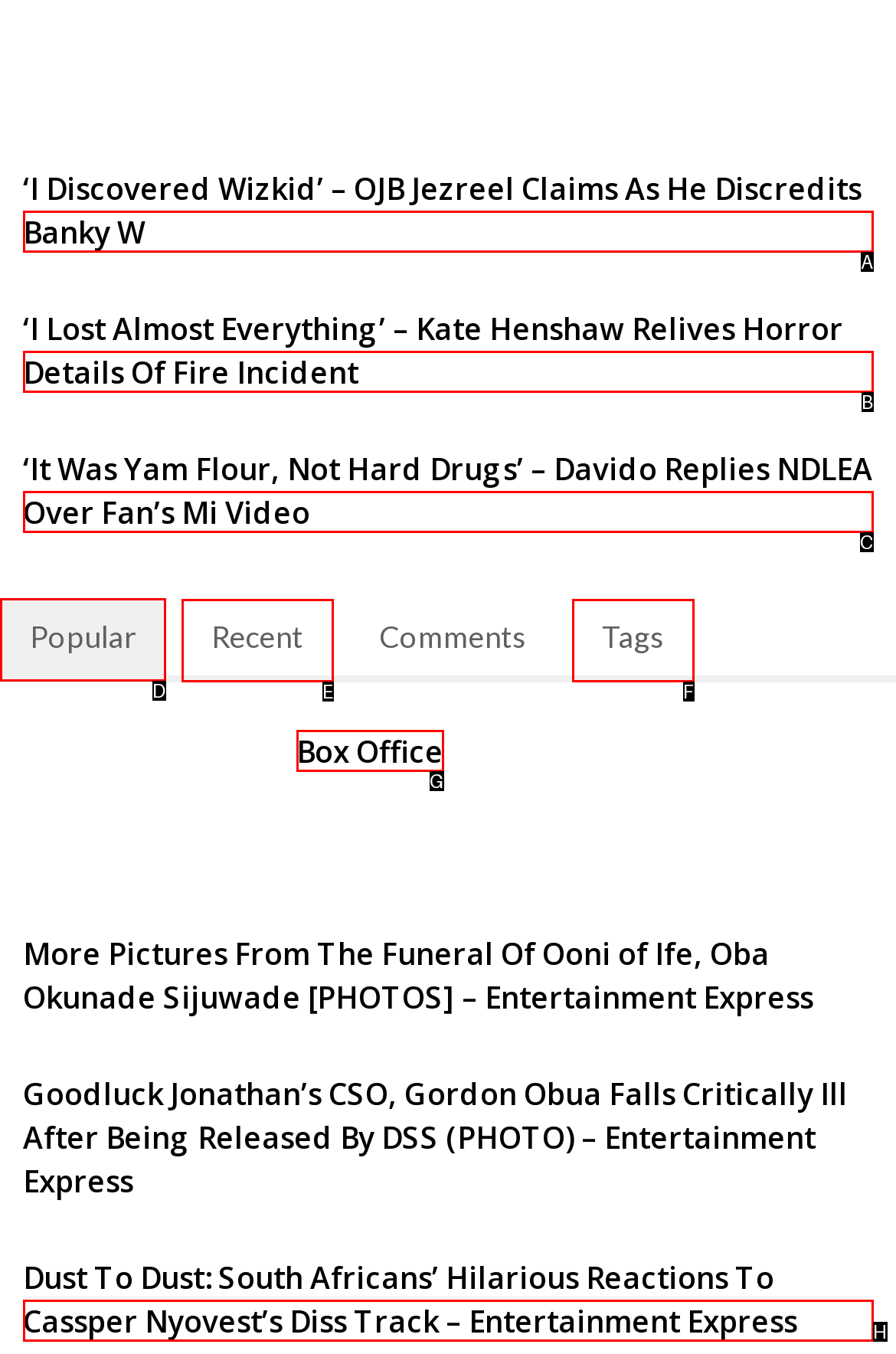Determine which HTML element I should select to execute the task: Click on the 'Popular' link
Reply with the corresponding option's letter from the given choices directly.

D